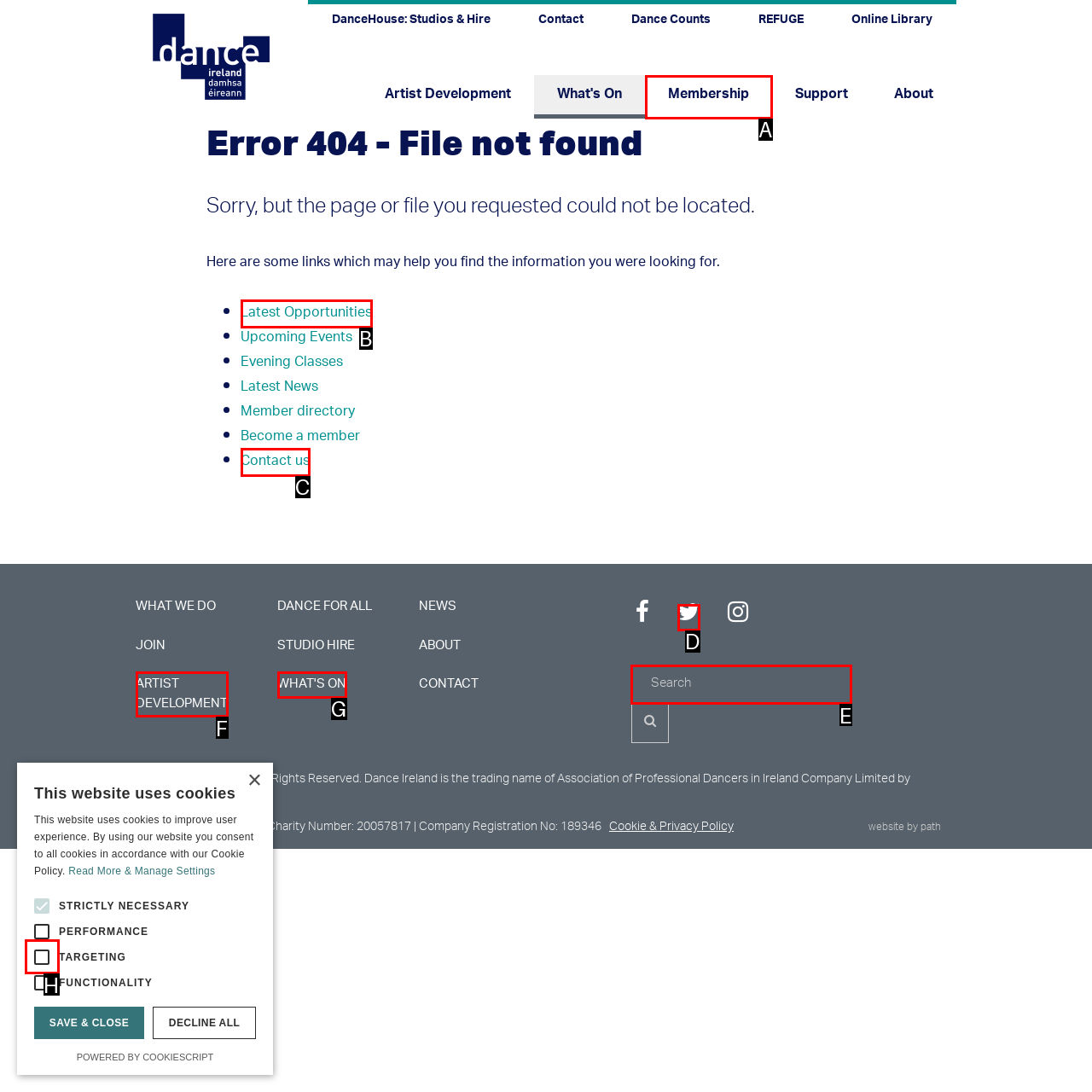Which lettered option should be clicked to achieve the task: Search for something? Choose from the given choices.

E